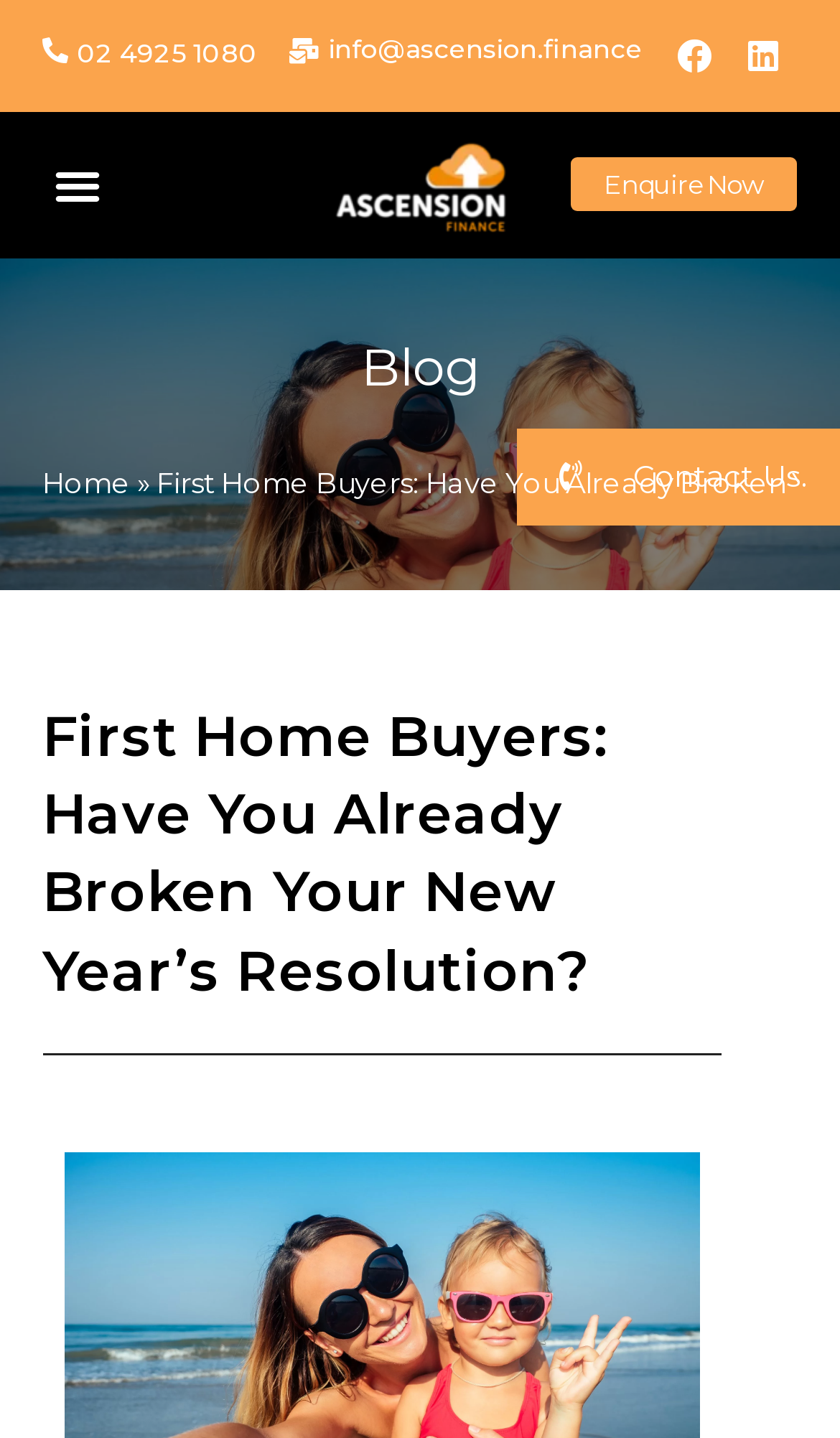What is the email address to contact?
Provide a one-word or short-phrase answer based on the image.

info@ascension.finance